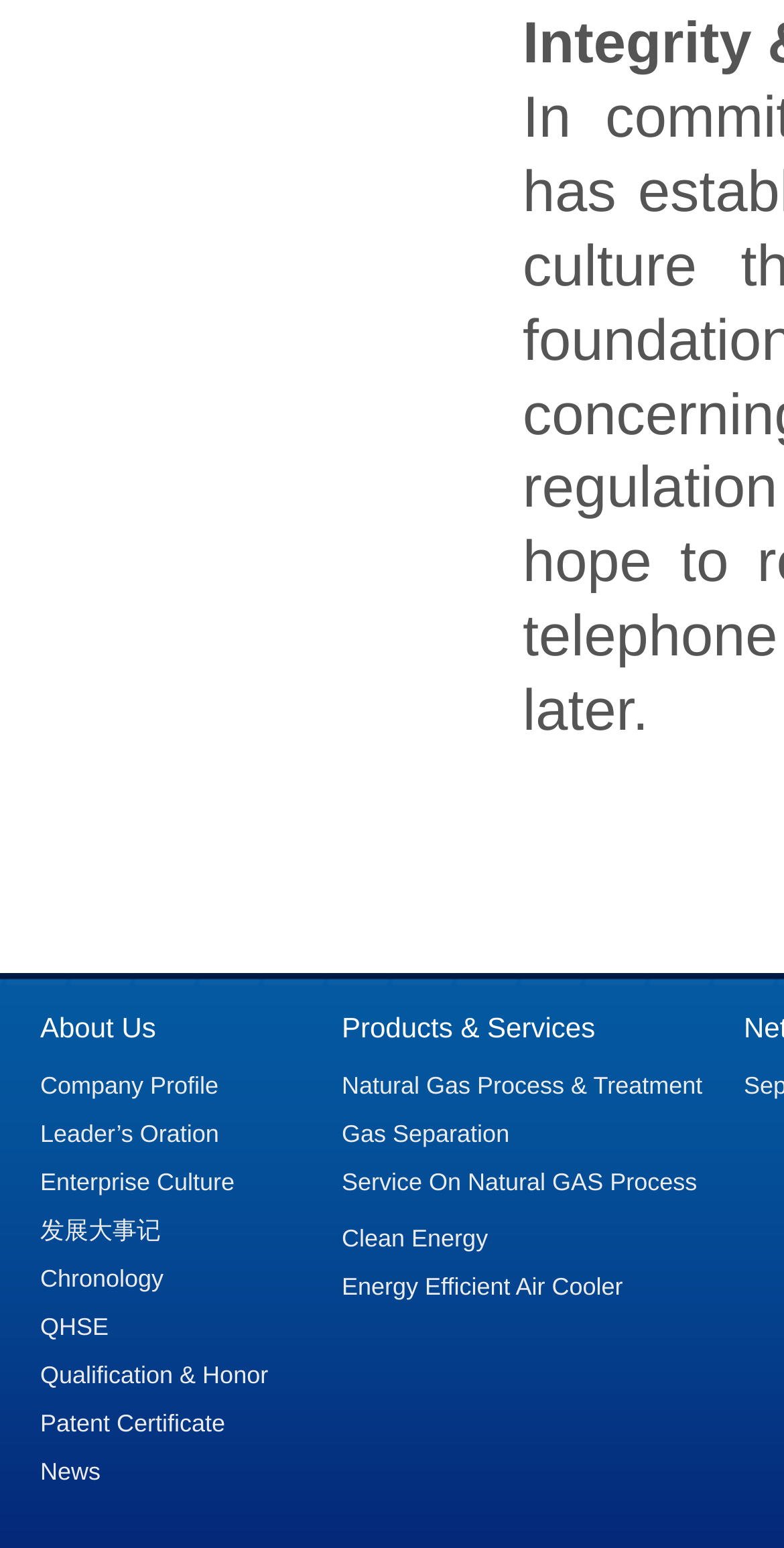What is the second heading on the webpage?
Based on the visual, give a brief answer using one word or a short phrase.

Products & Services